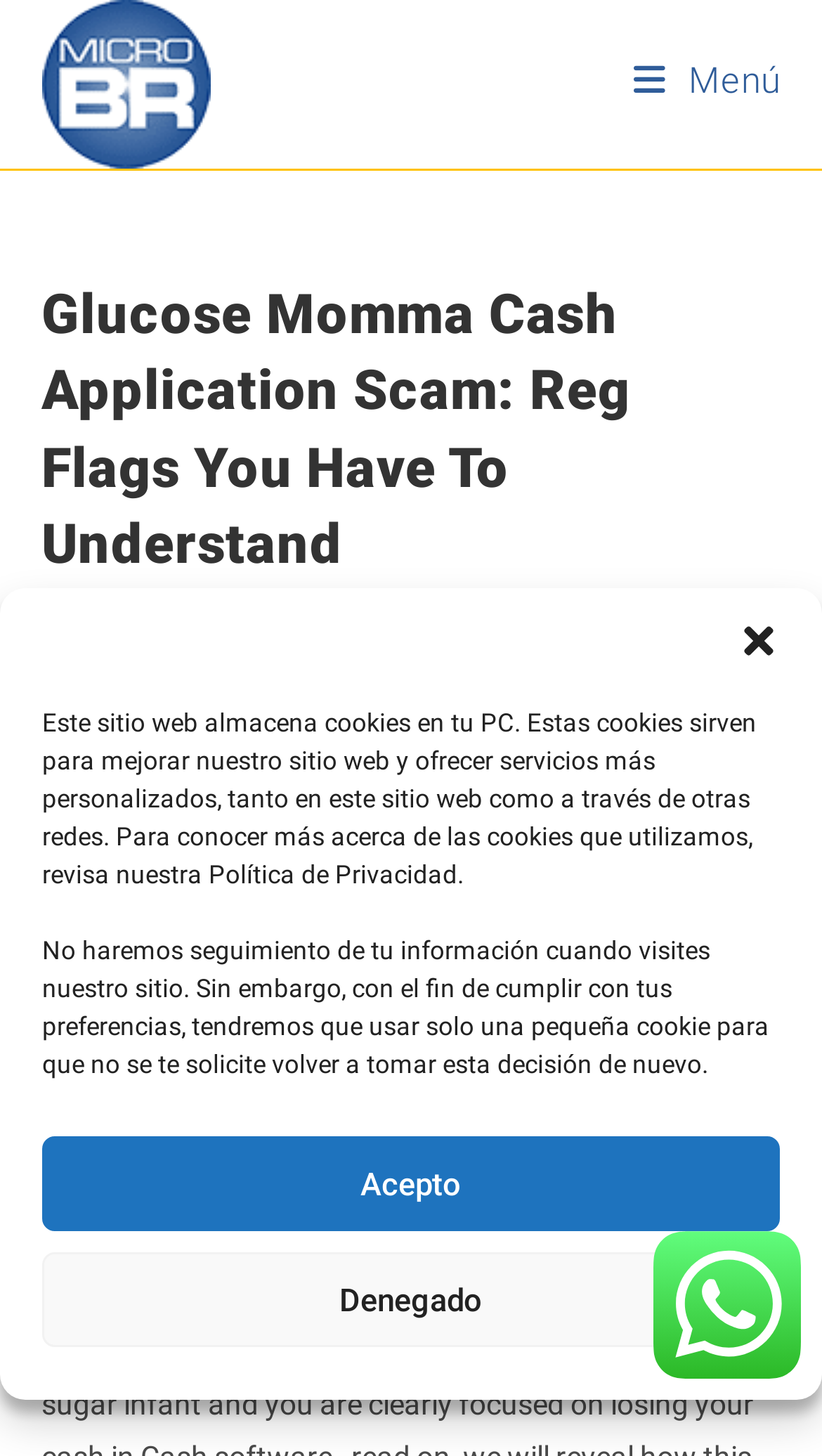What is the topic of the article?
Please provide a single word or phrase based on the screenshot.

Glucose Momma Cash Application Scam